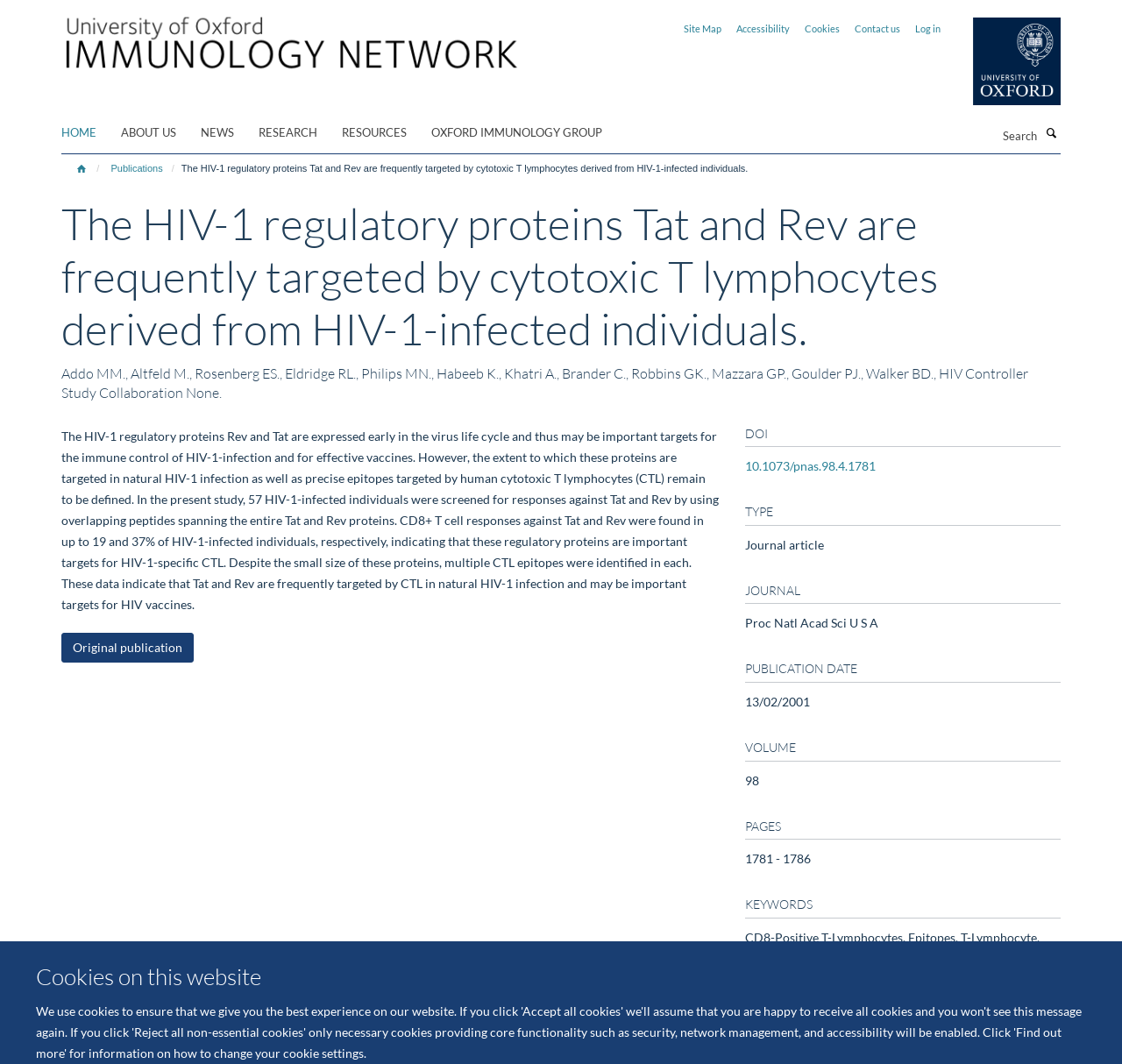Identify the bounding box coordinates for the UI element described as: "Oxford Immunology Group". The coordinates should be provided as four floats between 0 and 1: [left, top, right, bottom].

[0.384, 0.112, 0.556, 0.137]